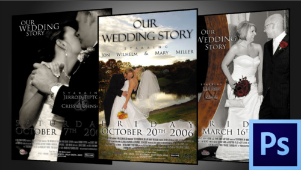Analyze the image and provide a detailed answer to the question: What is the color scheme of the right poster?

According to the caption, the right poster has a contrasting black color scheme, which is distinct from the other two posters and helps to highlight the wedding moment depicted in the design.